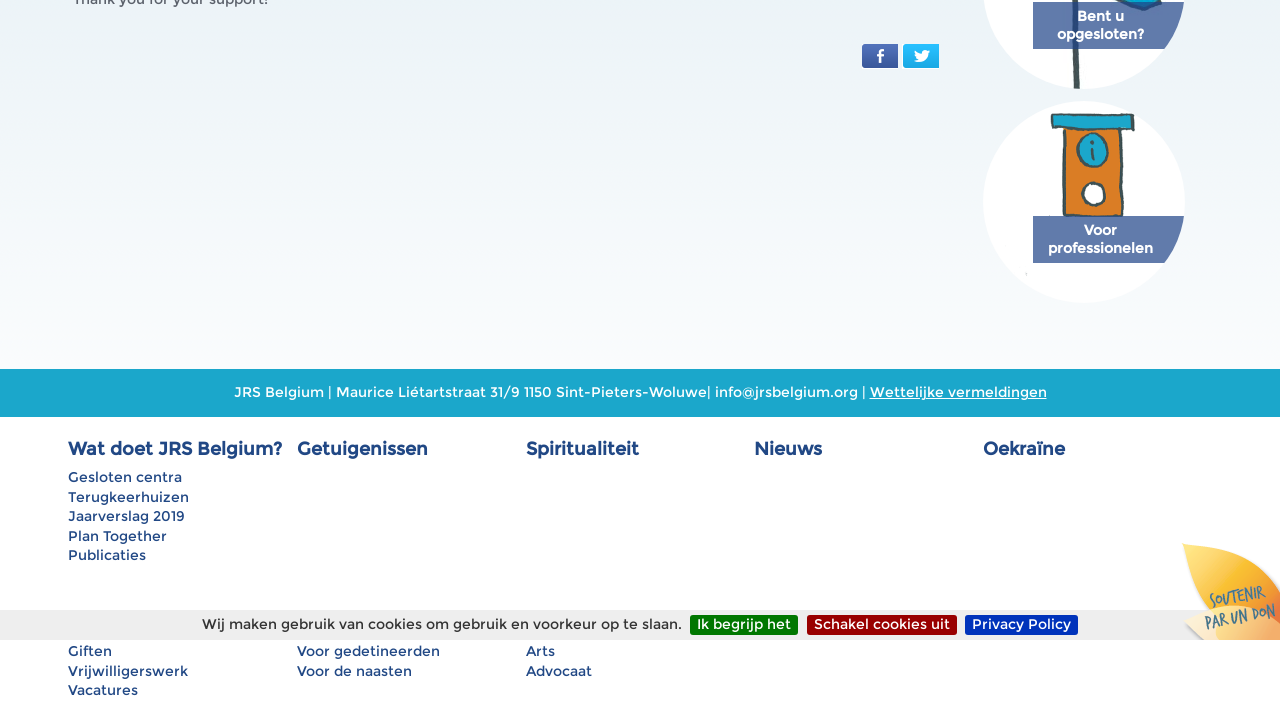Determine the bounding box for the UI element that matches this description: "Plan Together".

[0.053, 0.743, 0.232, 0.771]